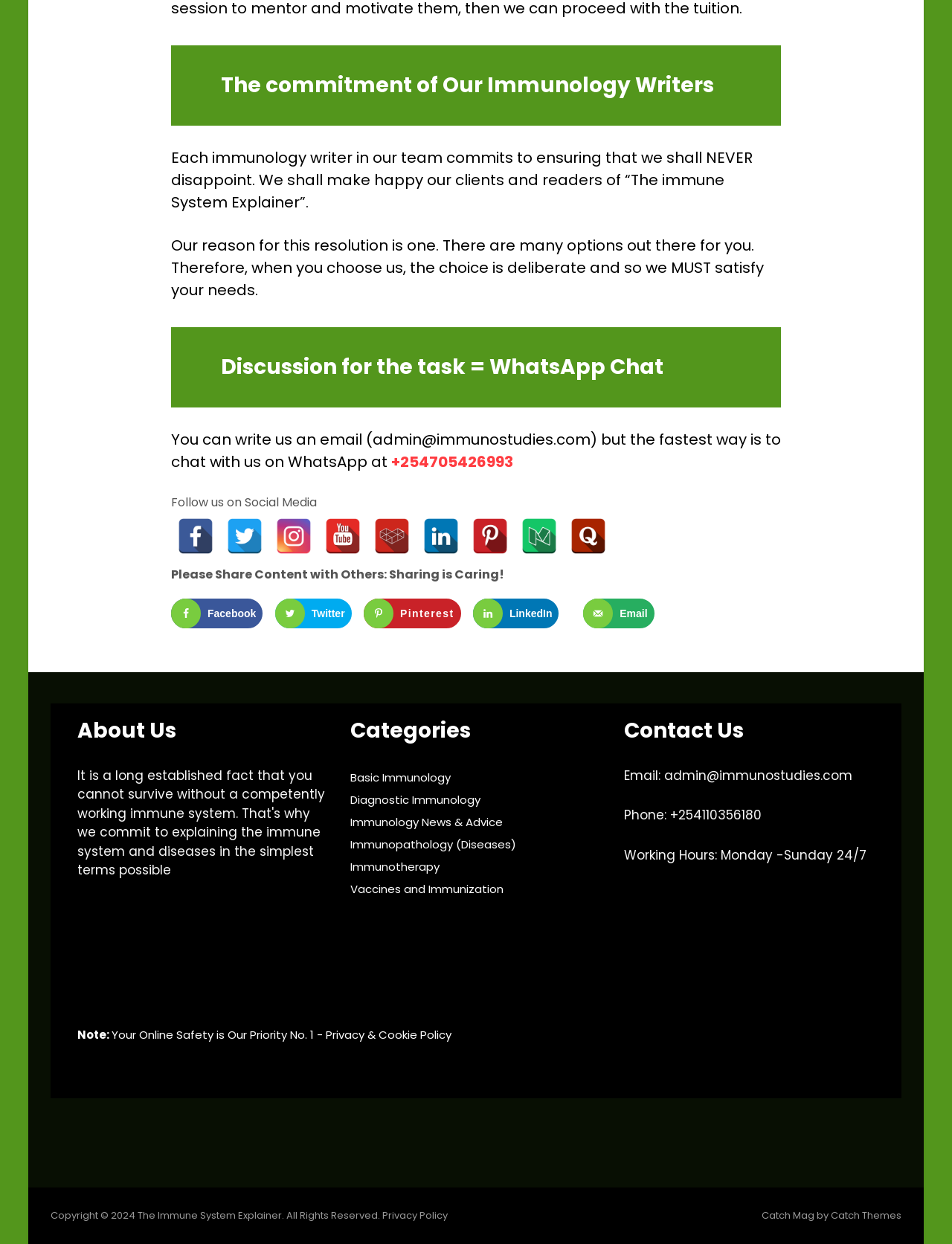Determine the bounding box coordinates for the area you should click to complete the following instruction: "open Nomination for ExCo 2016.pdf".

None